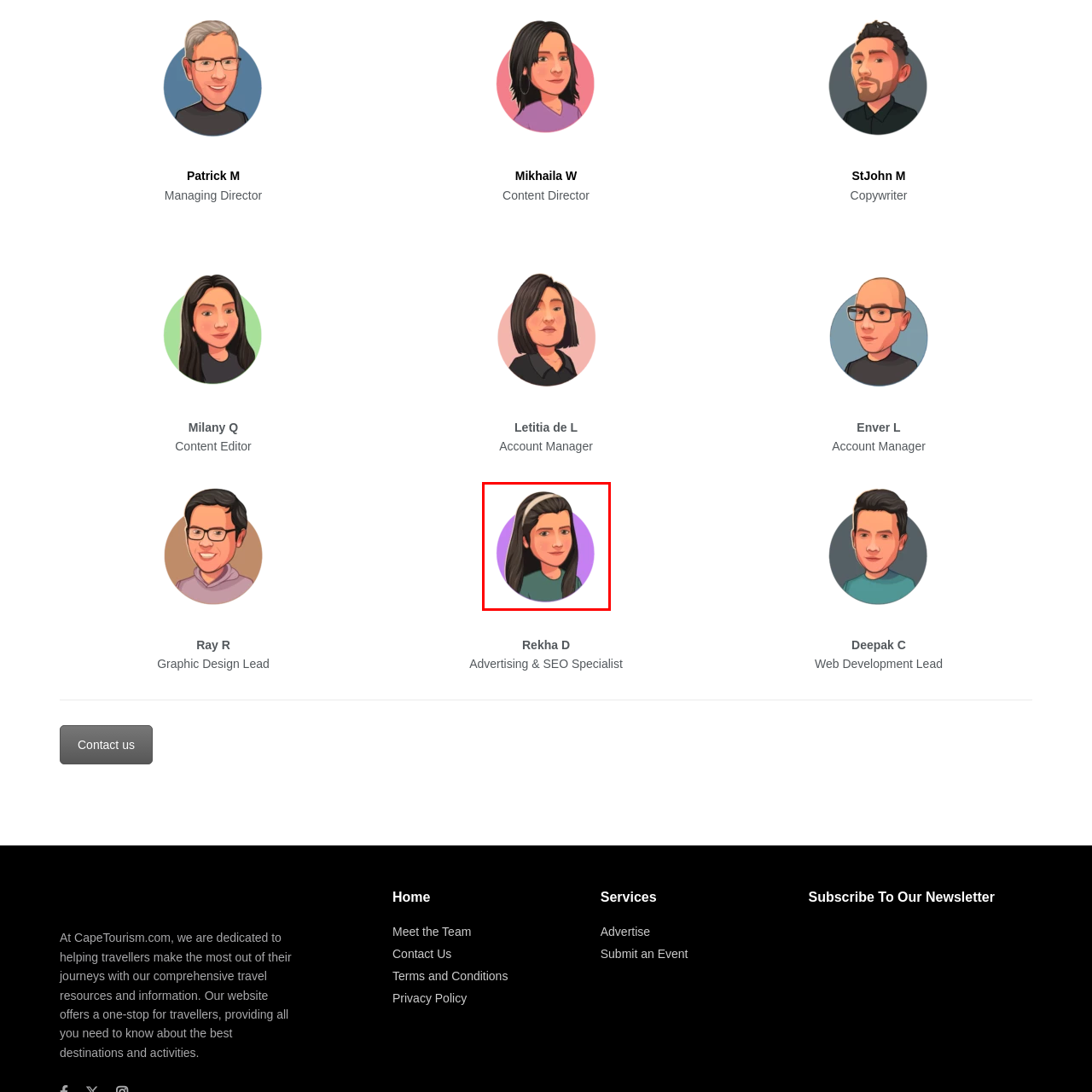What is Rekha wearing on her head?
Please analyze the segment of the image inside the red bounding box and respond with a single word or phrase.

A headband